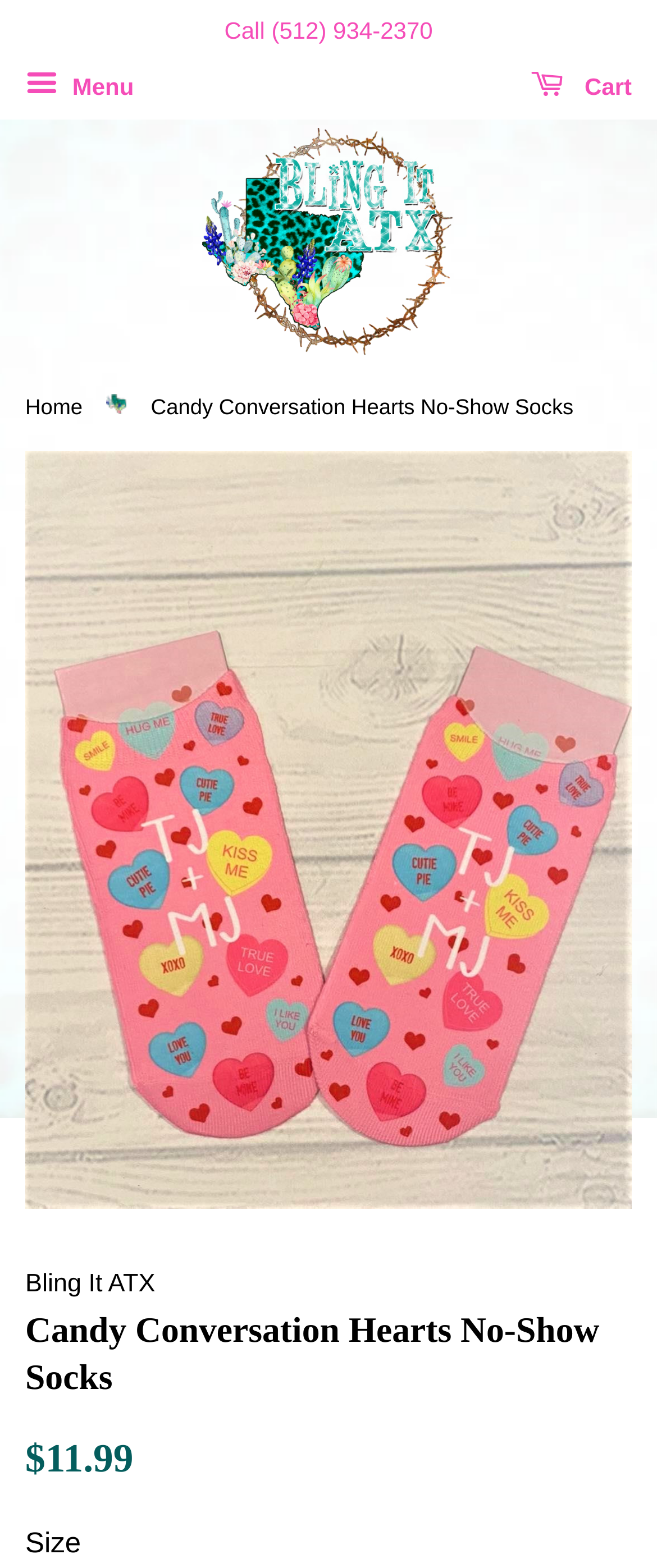What is the current section of the website?
Examine the image and give a concise answer in one word or a short phrase.

Home